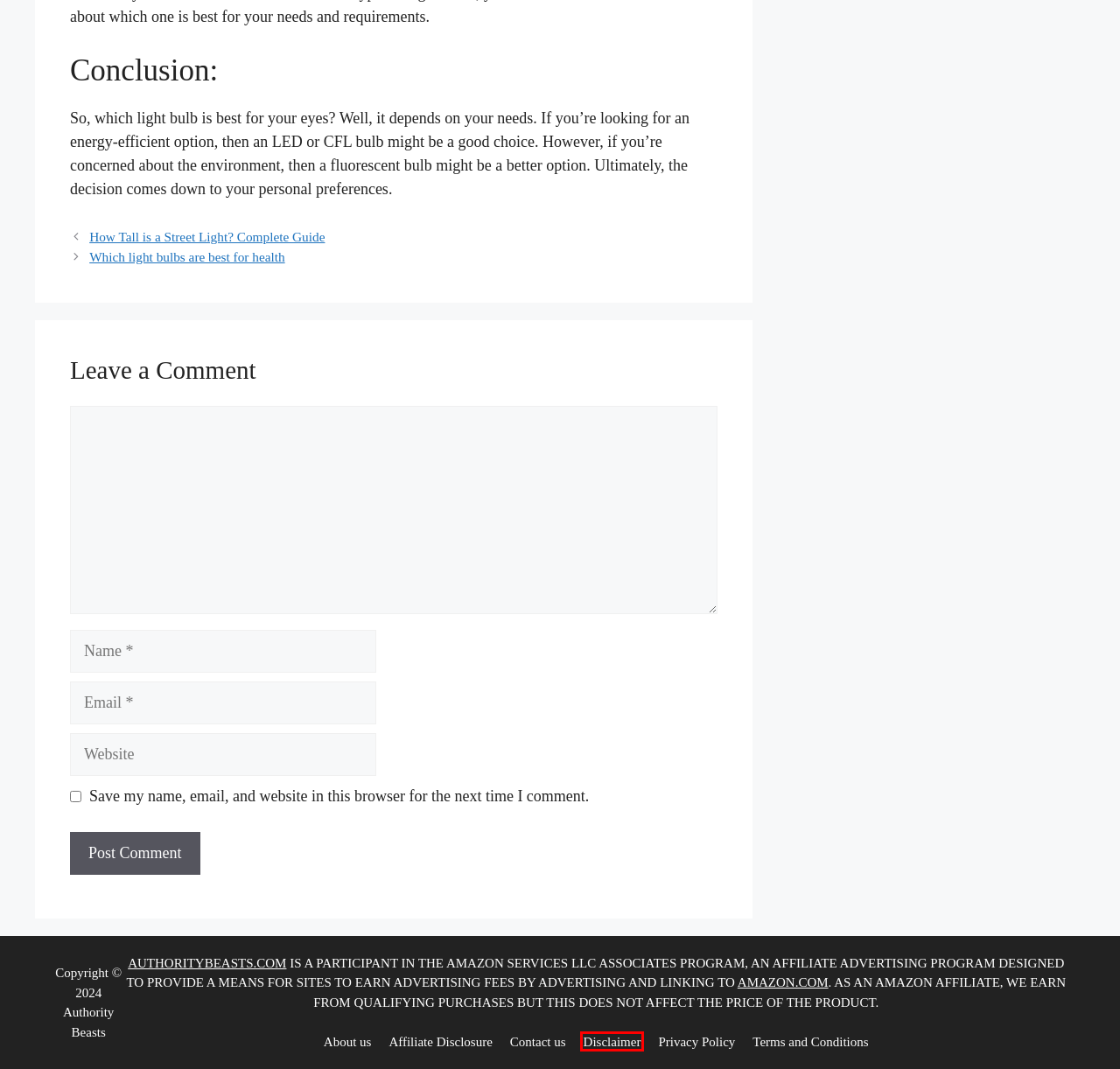A screenshot of a webpage is given with a red bounding box around a UI element. Choose the description that best matches the new webpage shown after clicking the element within the red bounding box. Here are the candidates:
A. Disclaimer - Authority Beasts
B. Affiliate Disclosure - Authority Beasts
C. Amazon.com
D. About us - Authority Beasts
E. How Tall is a Street Light? Complete Guide - Authority Beasts
F. Contact us - Authority Beasts
G. Terms and Conditions - Authority Beasts
H. Privacy Policy - Authority Beasts

A